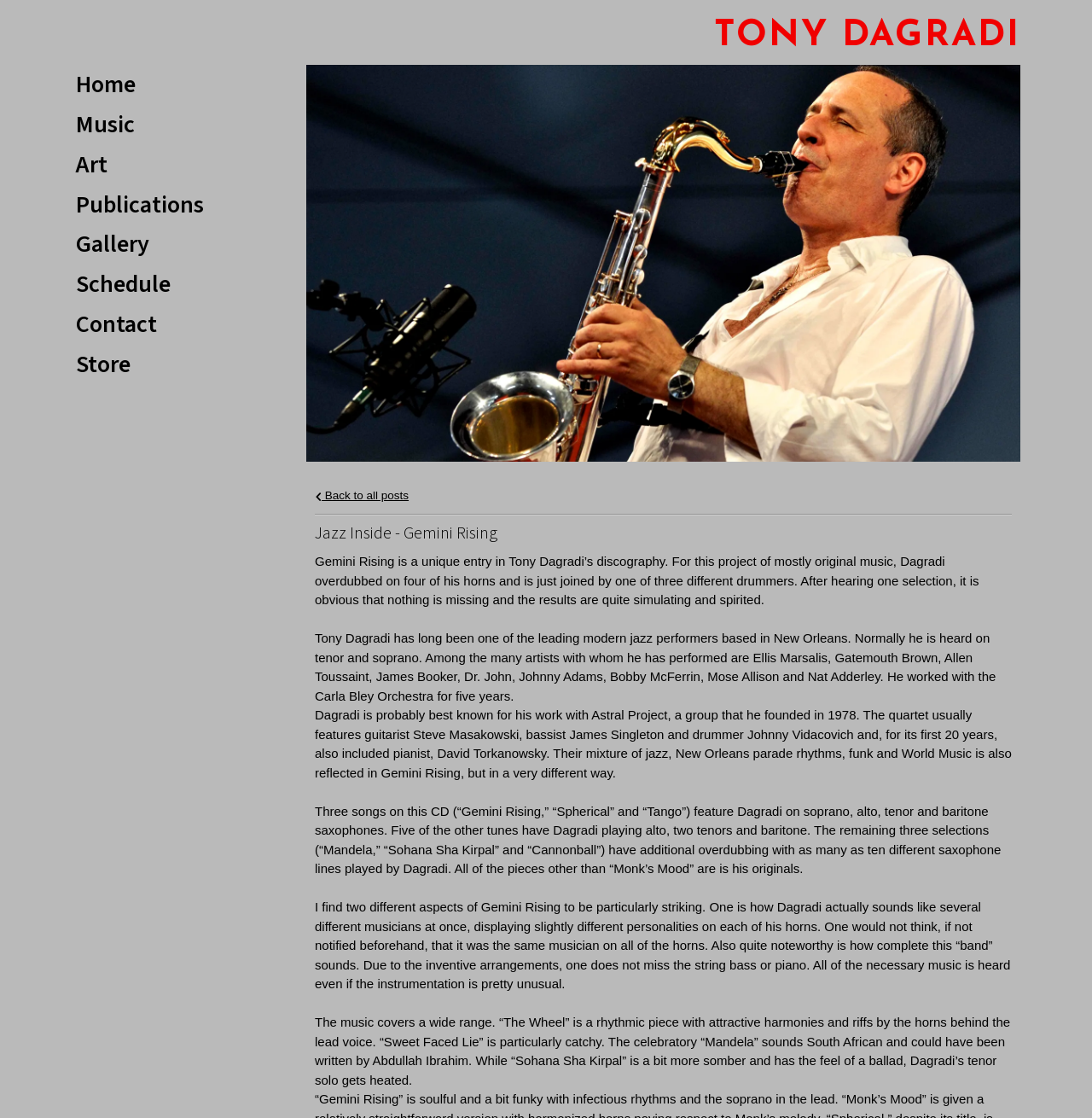What is the name of the song that sounds South African and could have been written by Abdullah Ibrahim?
Using the details shown in the screenshot, provide a comprehensive answer to the question.

I determined the answer by reading the text 'The celebratory “Mandela” sounds South African and could have been written by Abdullah Ibrahim.' which mentions the name of the song that has a South African sound.